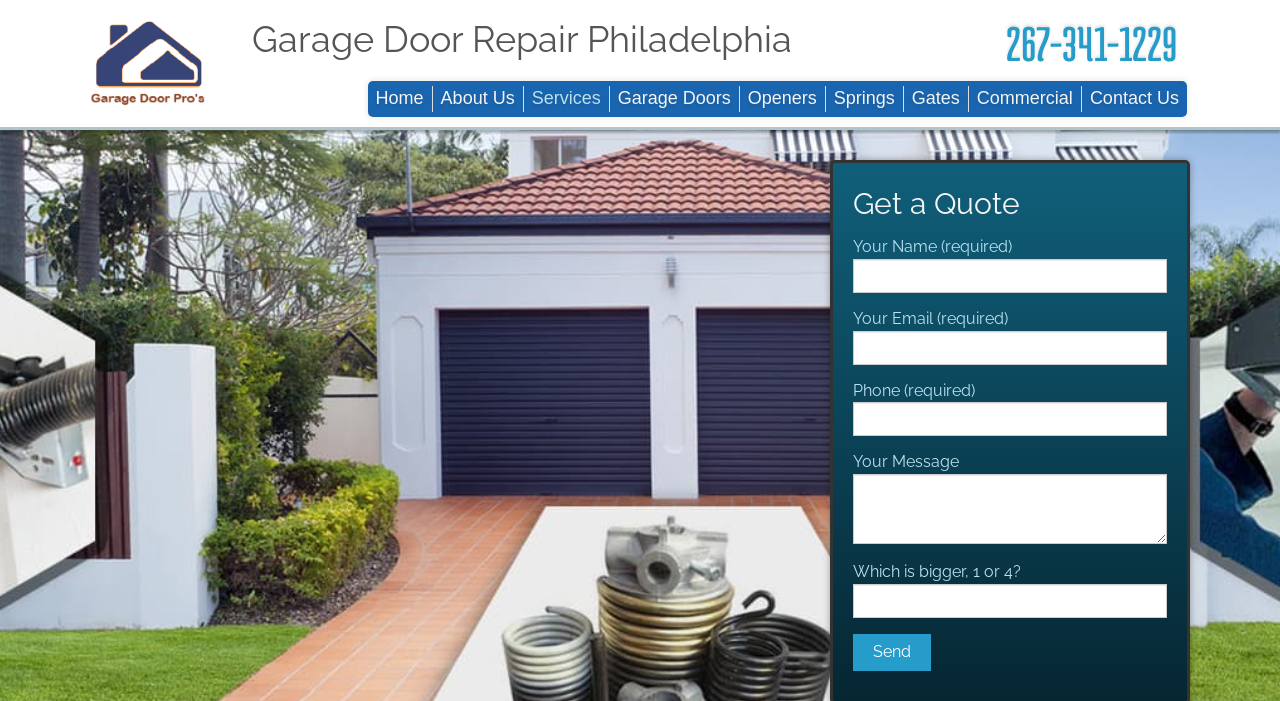Identify the bounding box coordinates of the specific part of the webpage to click to complete this instruction: "go to garage door repair page".

[0.07, 0.029, 0.16, 0.15]